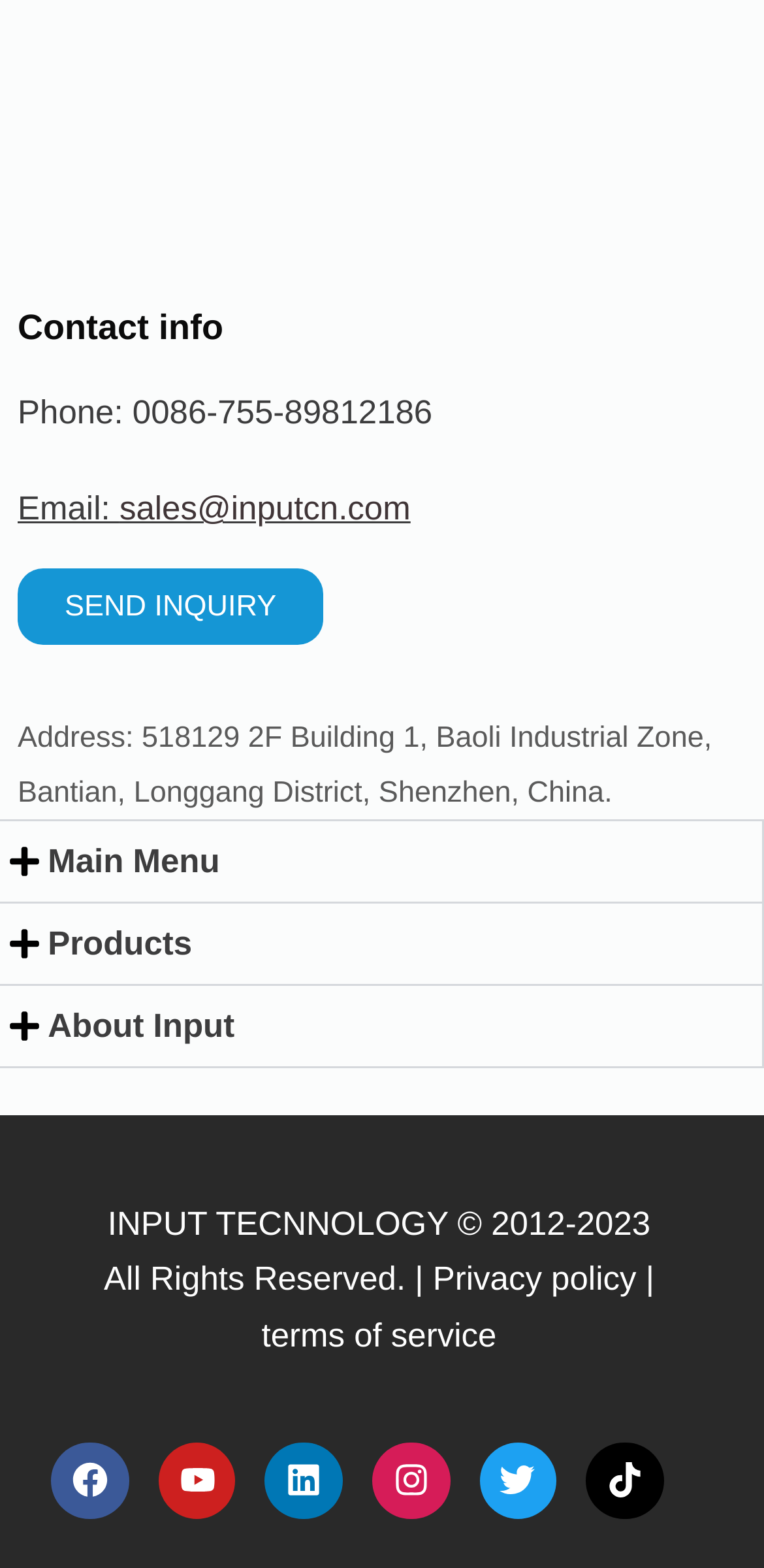Please find the bounding box for the UI element described by: "terms of service".

[0.342, 0.839, 0.65, 0.863]